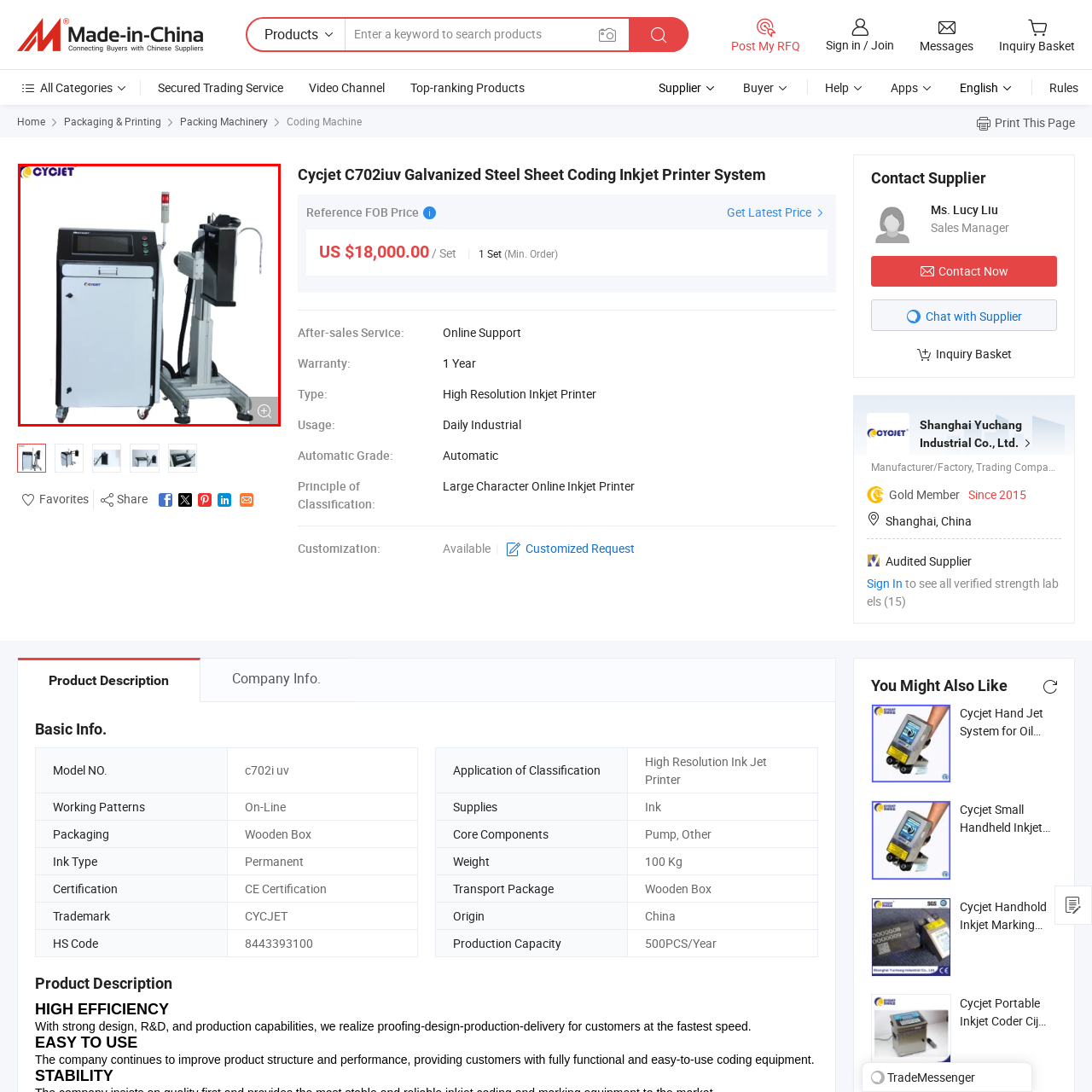What type of settings can be adjusted on the control panel?
Analyze the image enclosed by the red bounding box and reply with a one-word or phrase answer.

Operational settings